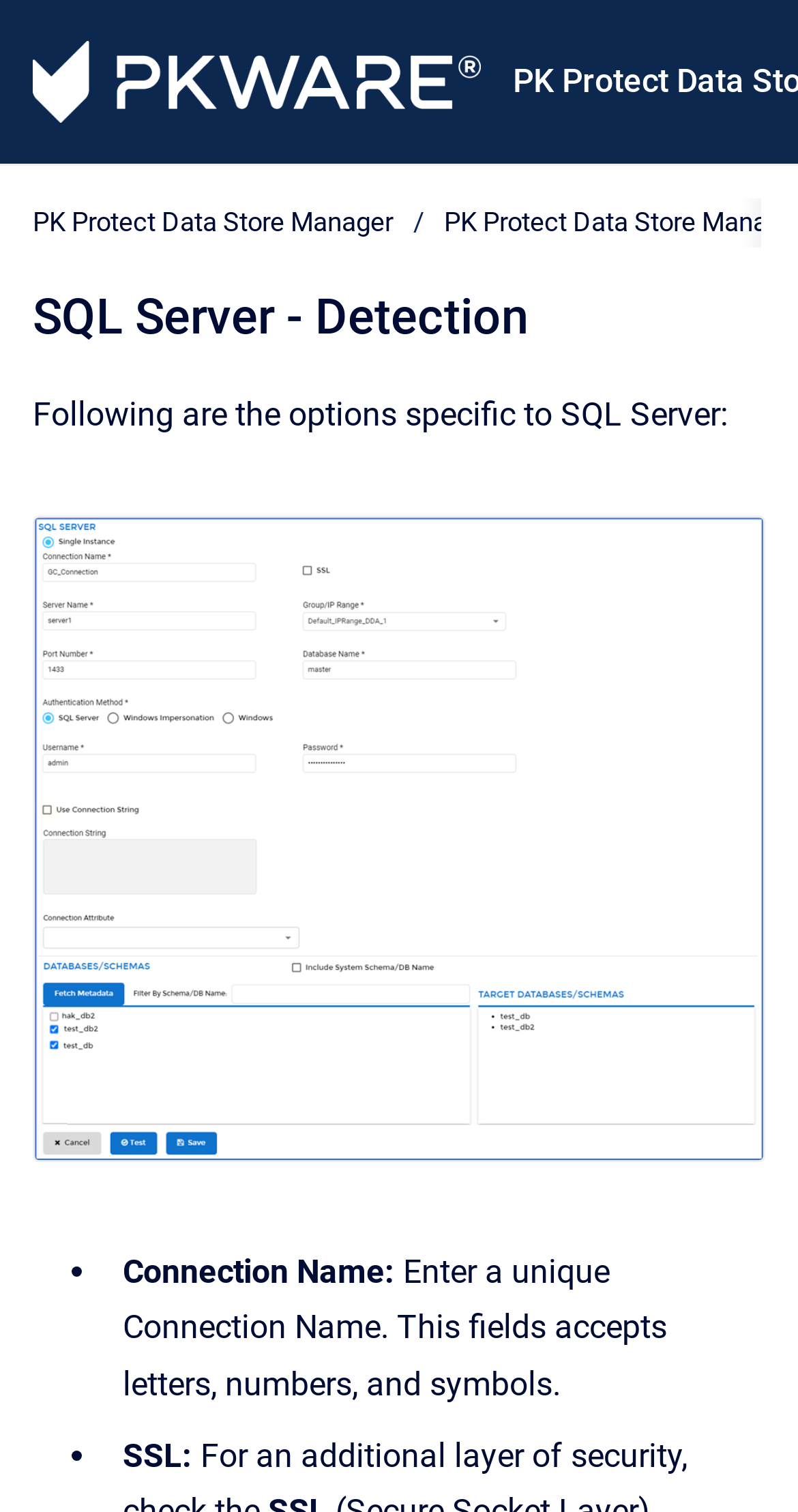Is there an image on the webpage?
Please elaborate on the answer to the question with detailed information.

The webpage contains an image, which can be opened in full screen, as indicated by the 'Opens image in full screen' text.